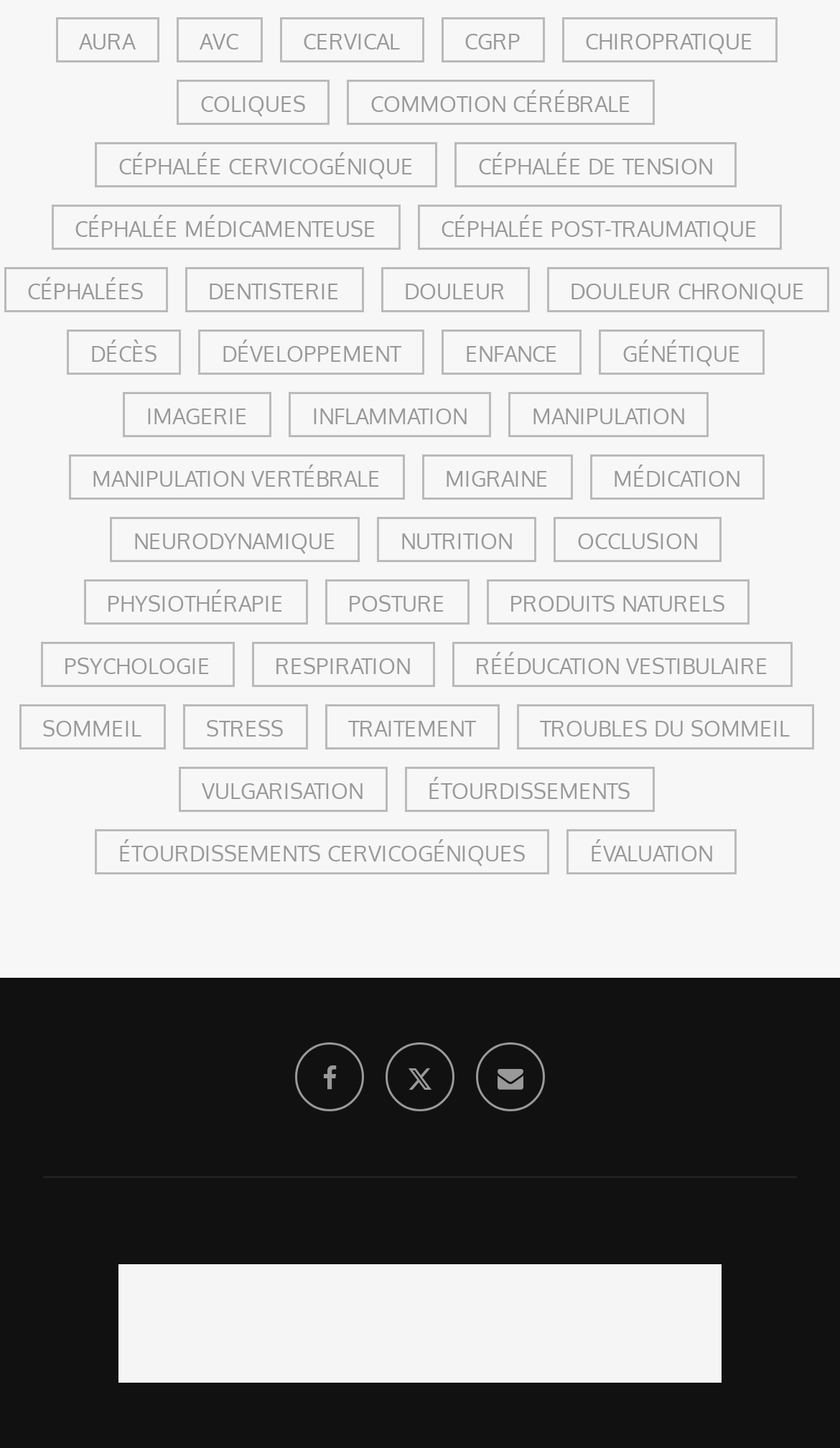Respond concisely with one word or phrase to the following query:
How many elements have the word 'cervical' in their text?

2